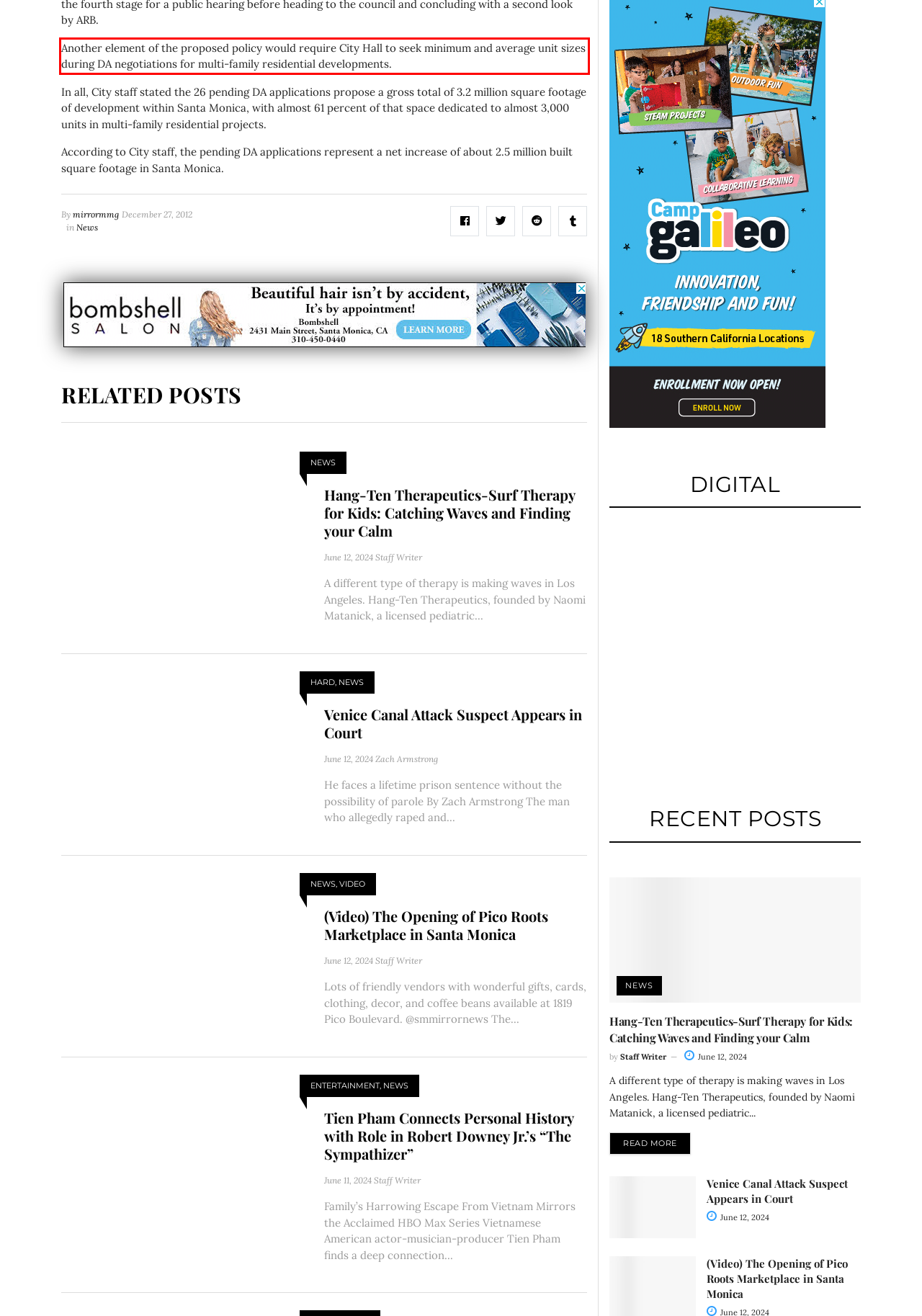Analyze the red bounding box in the provided webpage screenshot and generate the text content contained within.

Another element of the proposed policy would require City Hall to seek minimum and average unit sizes during DA negotiations for multi-family residential developments.